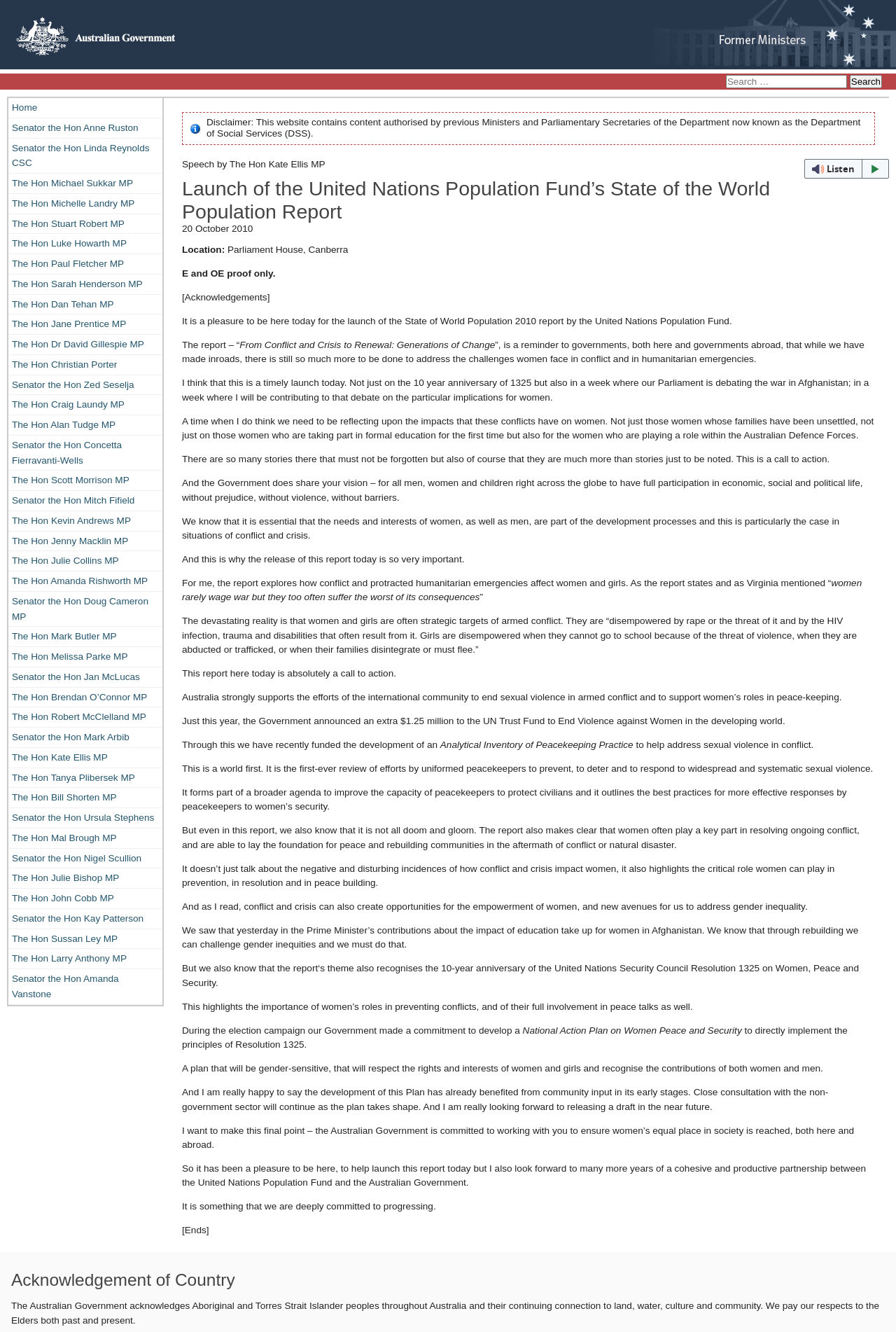Please identify the bounding box coordinates of the clickable area that will fulfill the following instruction: "Go to the Home page". The coordinates should be in the format of four float numbers between 0 and 1, i.e., [left, top, right, bottom].

[0.009, 0.074, 0.181, 0.088]